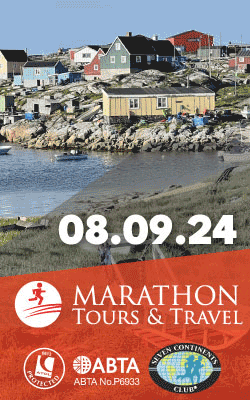From the details in the image, provide a thorough response to the question: What is the color of the background of the 'Marathon Tours & Travel' branding?

The branding of 'Marathon Tours & Travel' is highlighted in bold white letters against a rich orange background, which makes it stand out in the image.